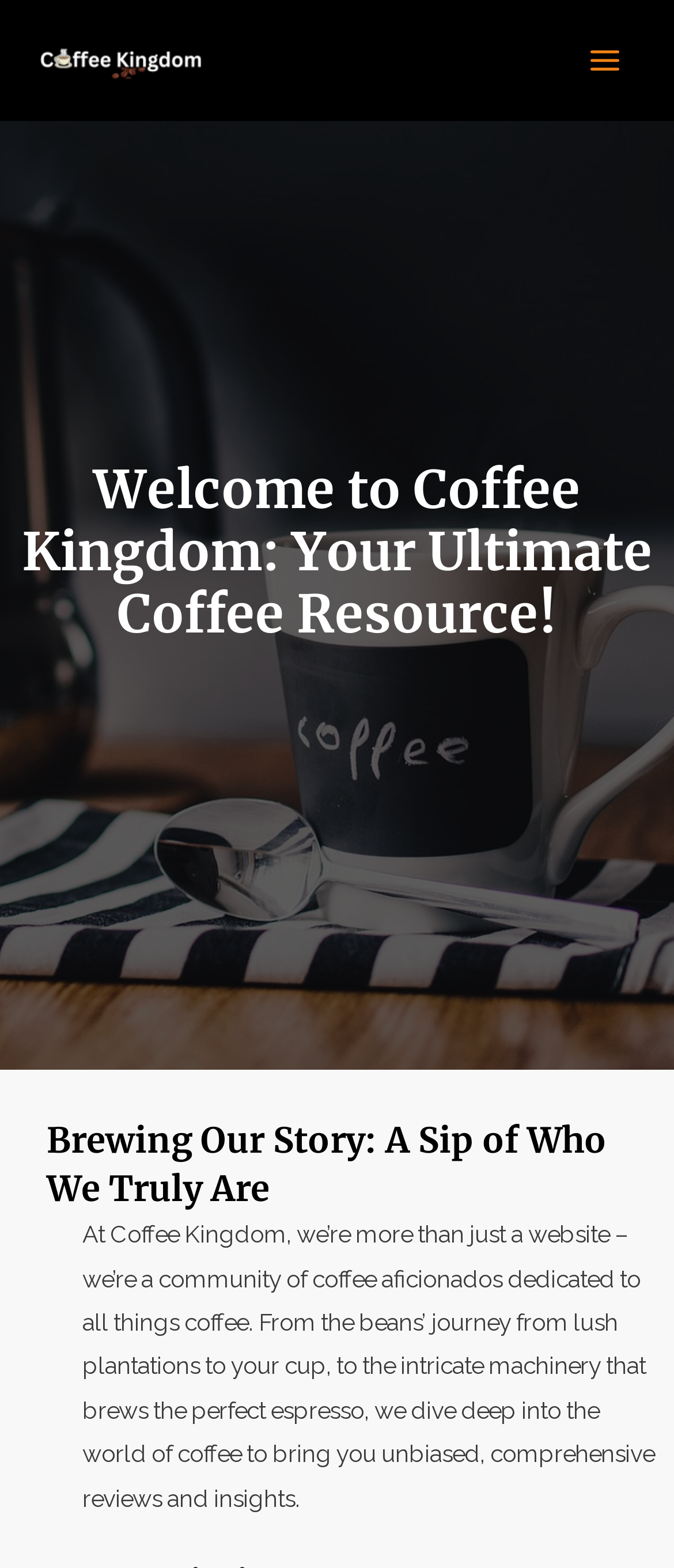Please examine the image and provide a detailed answer to the question: What is the name of the website?

I determined the answer by looking at the link element with the text 'Coffee Kingdom' at the top of the webpage, which suggests that it is the name of the website.